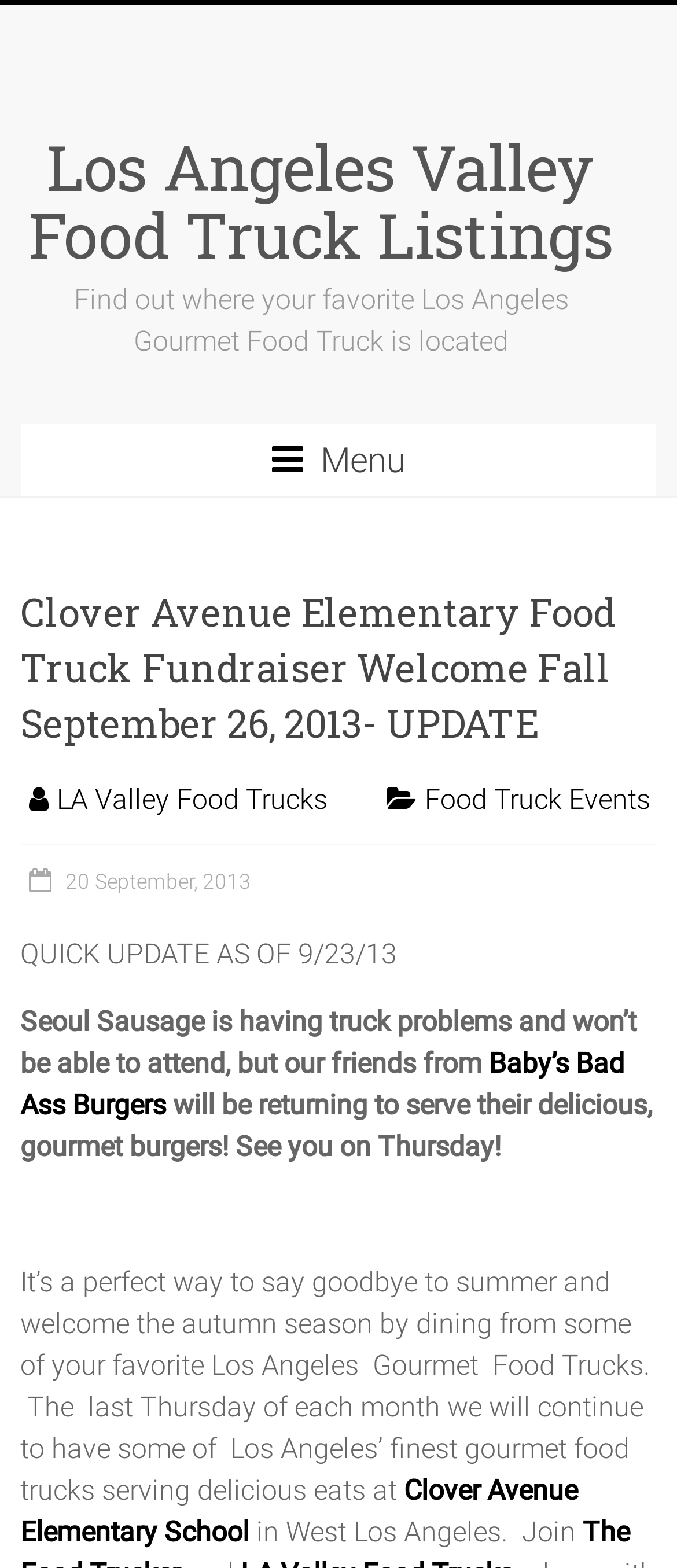Please reply with a single word or brief phrase to the question: 
What is the name of the school hosting the food truck event?

Clover Avenue Elementary School